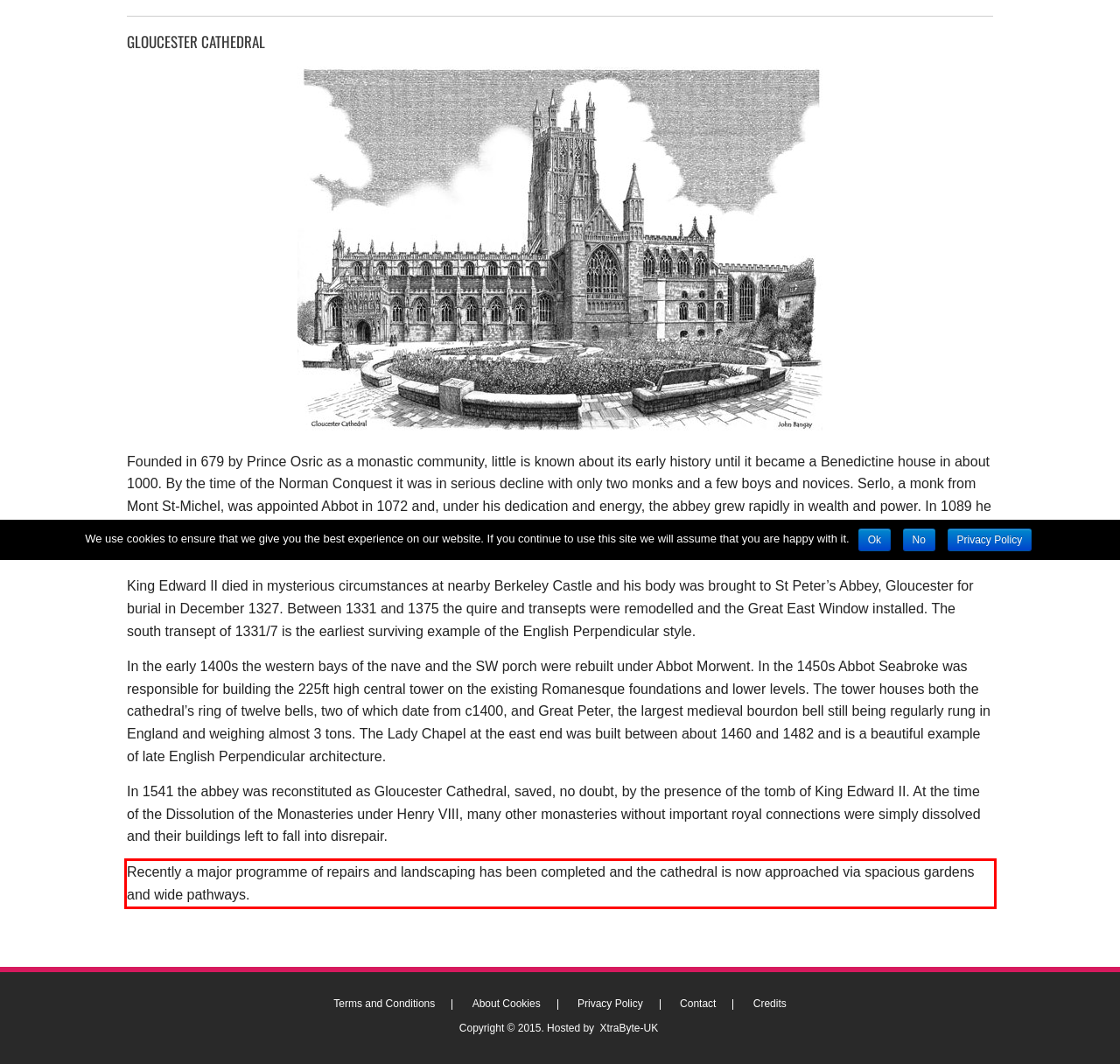Using the provided webpage screenshot, recognize the text content in the area marked by the red bounding box.

Recently a major programme of repairs and landscaping has been completed and the cathedral is now approached via spacious gardens and wide pathways.